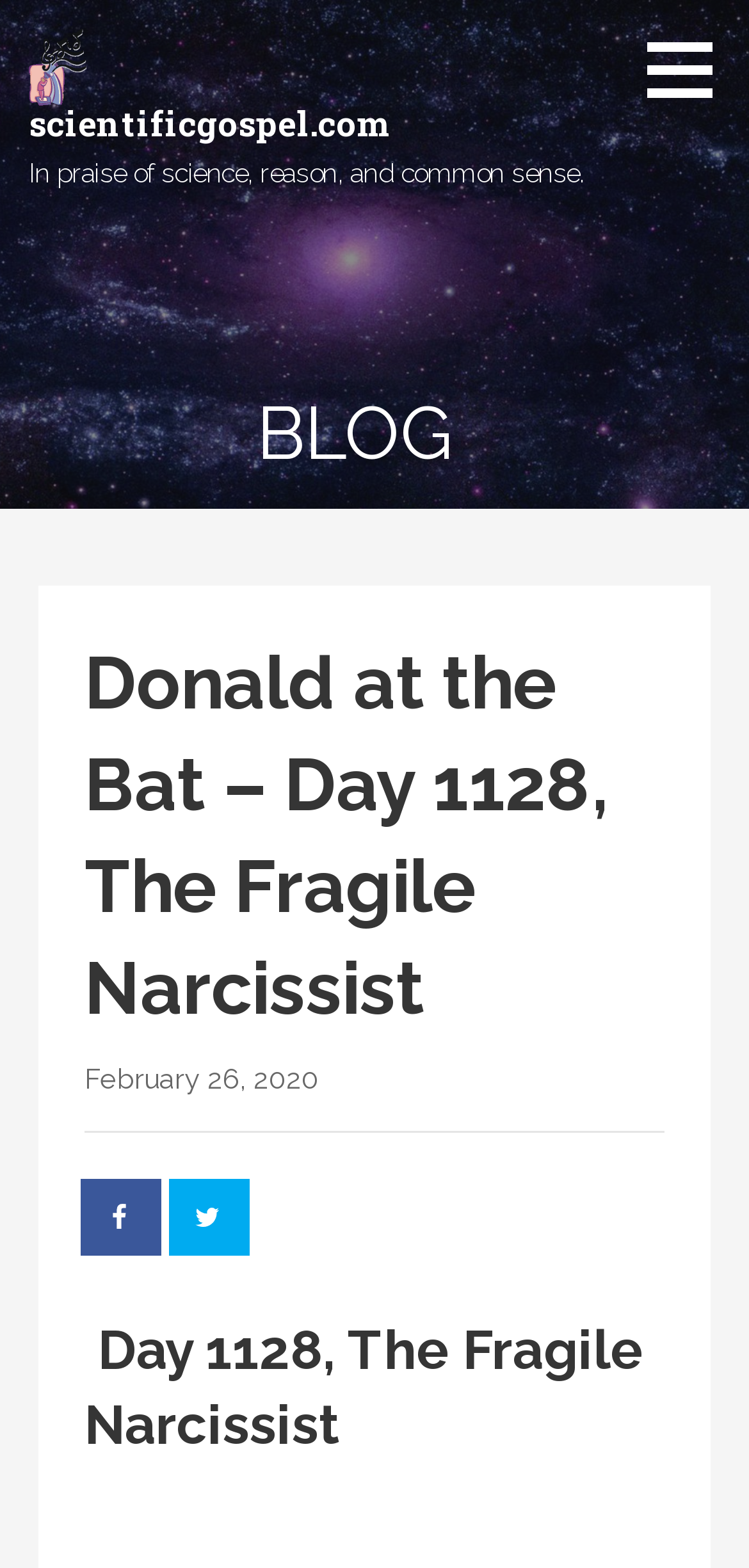Respond to the following question with a brief word or phrase:
What is the date of the blog post?

February 26, 2020